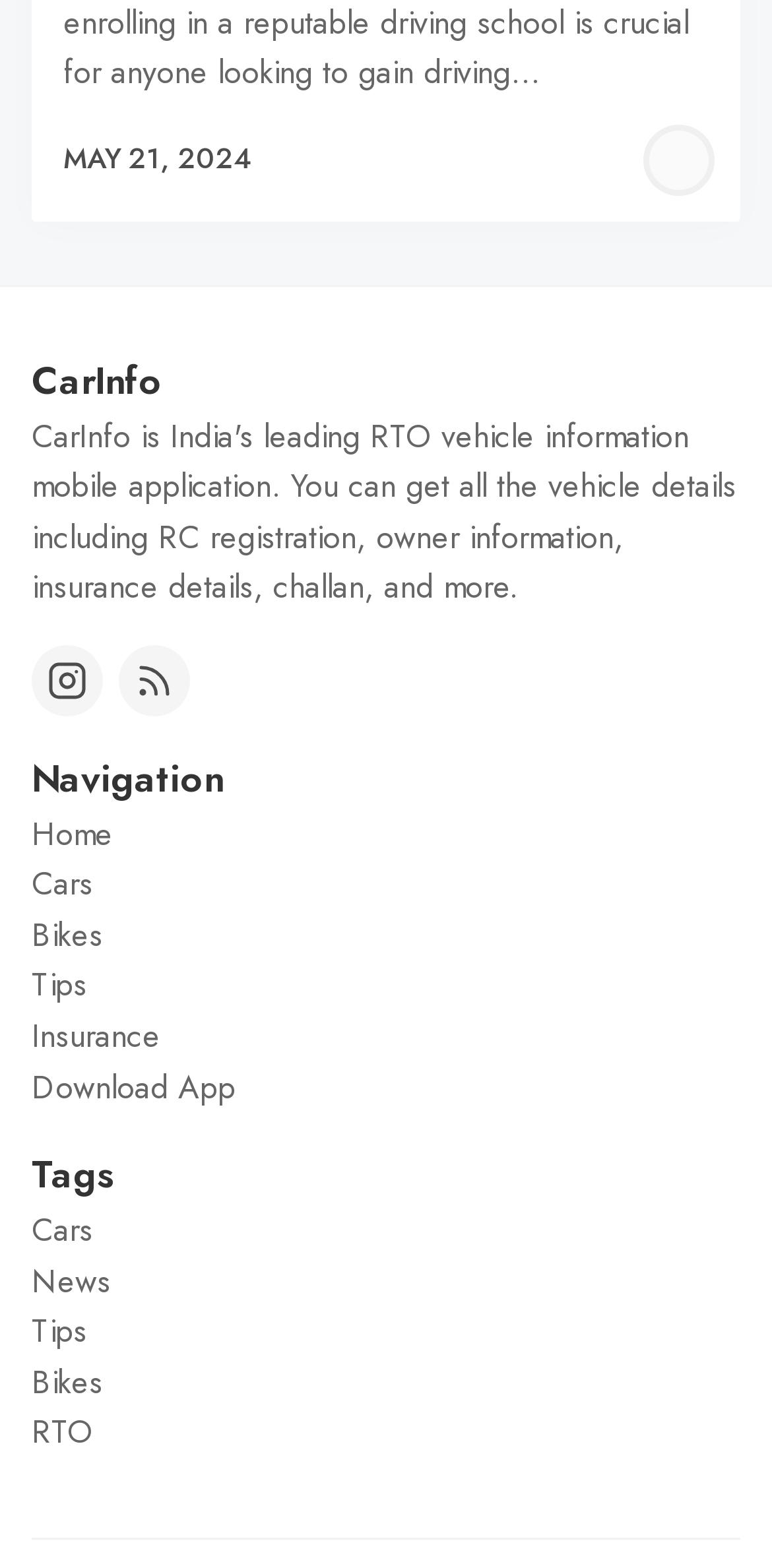Provide the bounding box coordinates for the UI element that is described as: "Cars".

[0.041, 0.769, 0.959, 0.801]